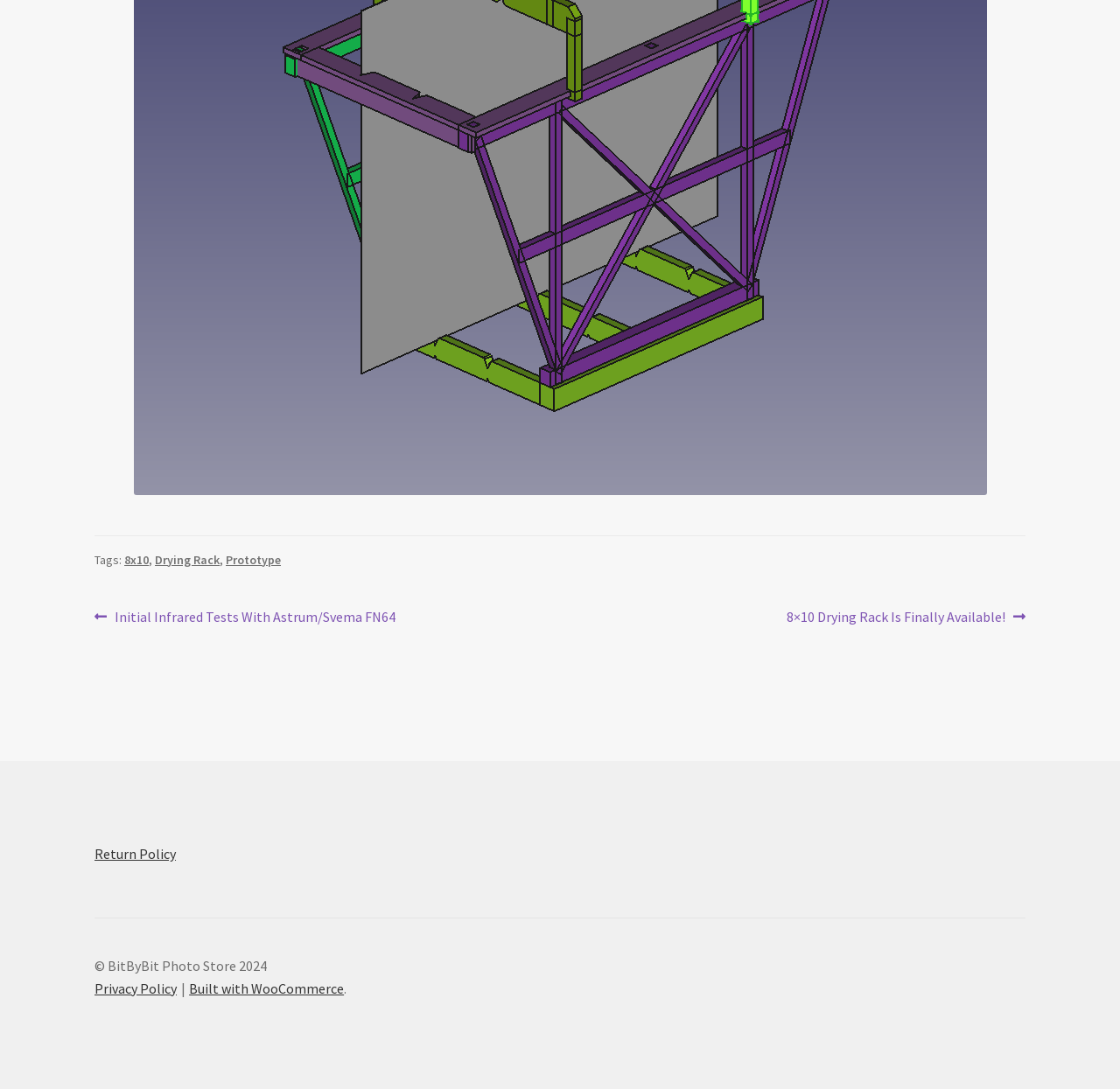Please answer the following question as detailed as possible based on the image: 
What is the previous post about?

I found the information about the previous post by looking at the post navigation section, which has a link to the previous post with the title 'Initial Infrared Tests With Astrum/Svema FN64'.